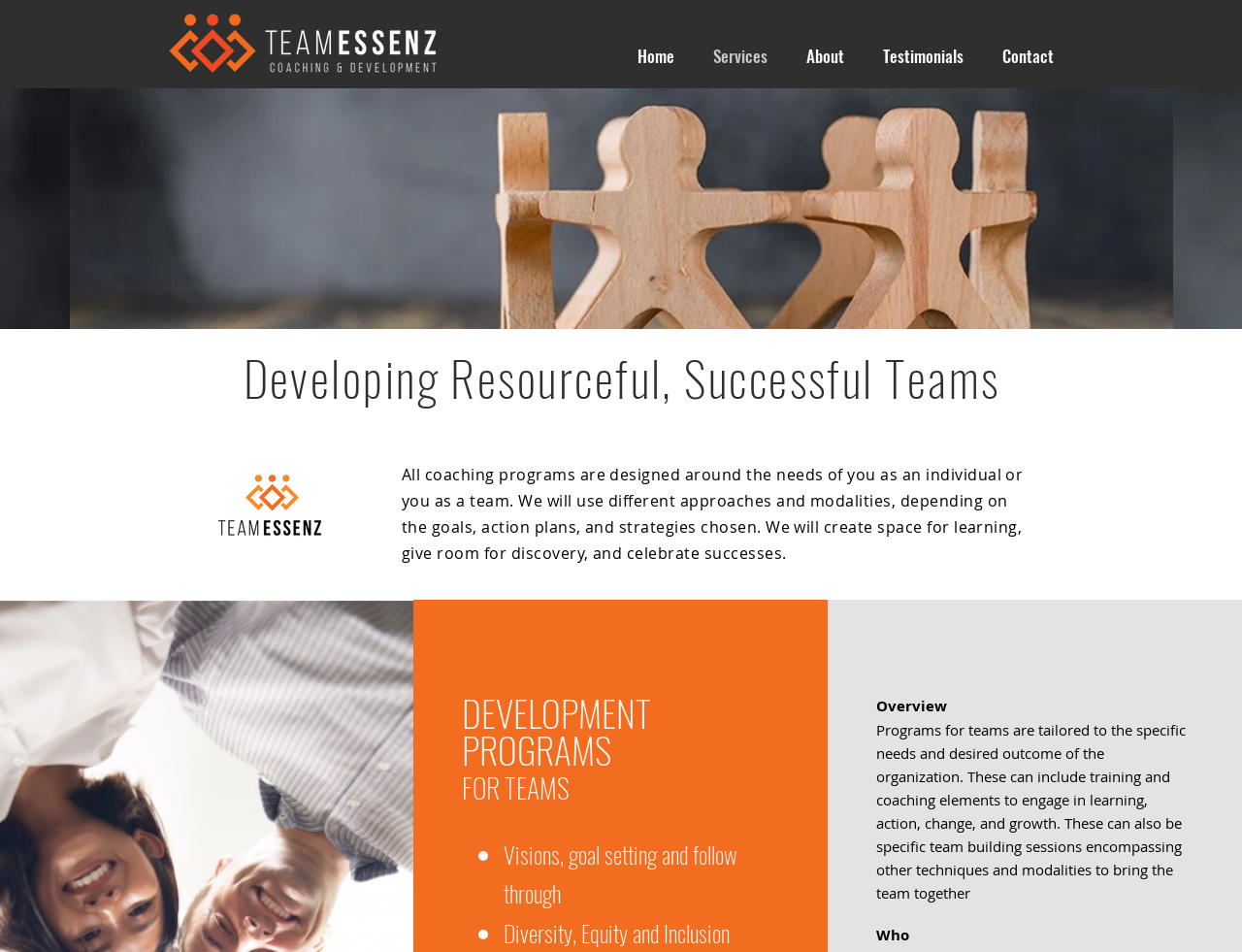What is the main topic of this webpage?
Answer the question with detailed information derived from the image.

Based on the webpage content, especially the heading 'Developing Resourceful, Successful Teams' and the text 'All coaching programs are designed around the needs of you as an individual or you as a team.', it can be inferred that the main topic of this webpage is team coaching.